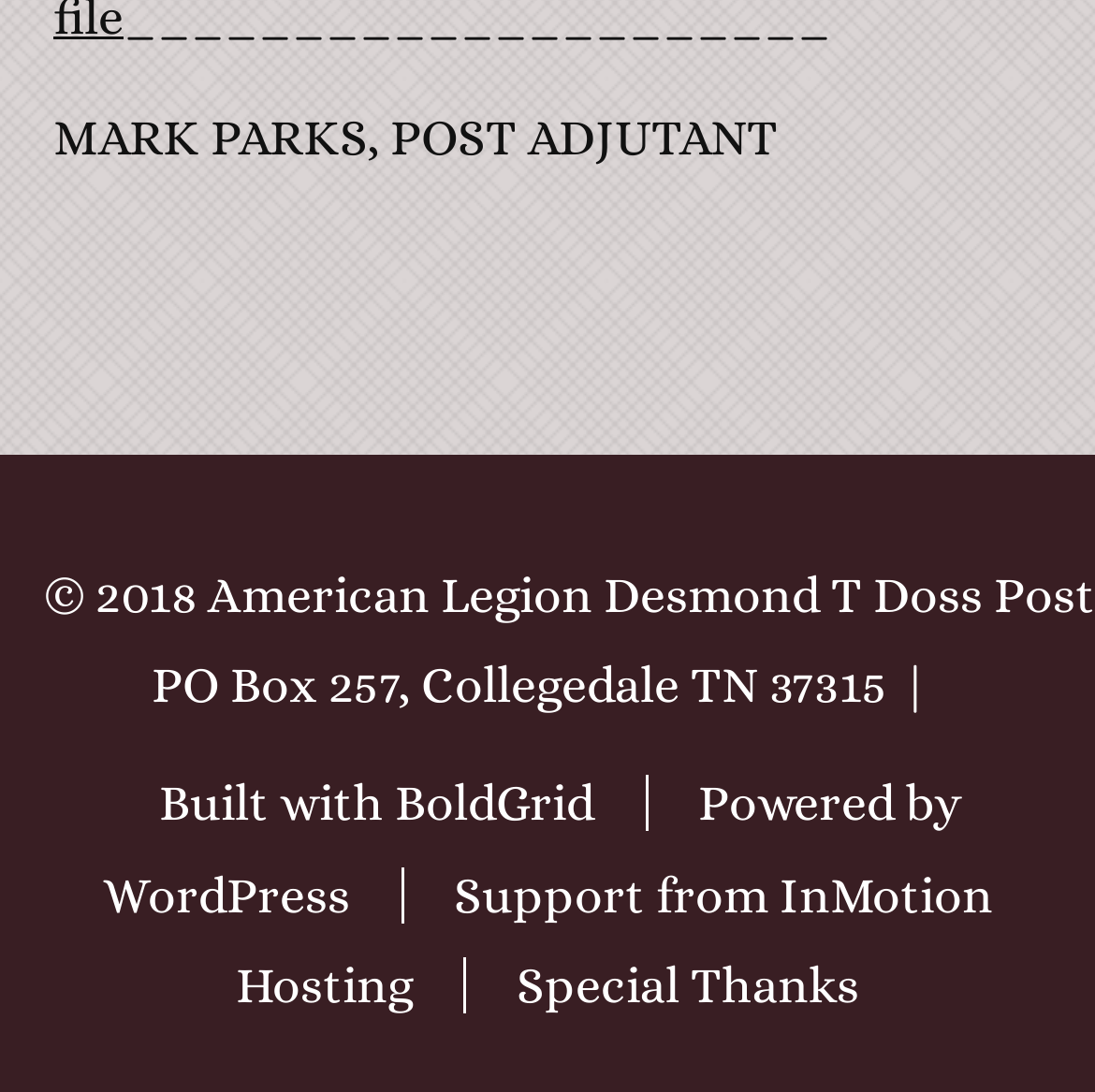How many links are present at the bottom of the webpage?
Using the information presented in the image, please offer a detailed response to the question.

I counted the number of link elements present at the bottom of the webpage, which are 'BoldGrid', 'WordPress', 'InMotion Hosting', and 'Special Thanks'. These links are located at the coordinates [0.36, 0.71, 0.542, 0.762], [0.094, 0.794, 0.319, 0.845], [0.215, 0.794, 0.906, 0.928], and [0.472, 0.877, 0.785, 0.928] respectively.